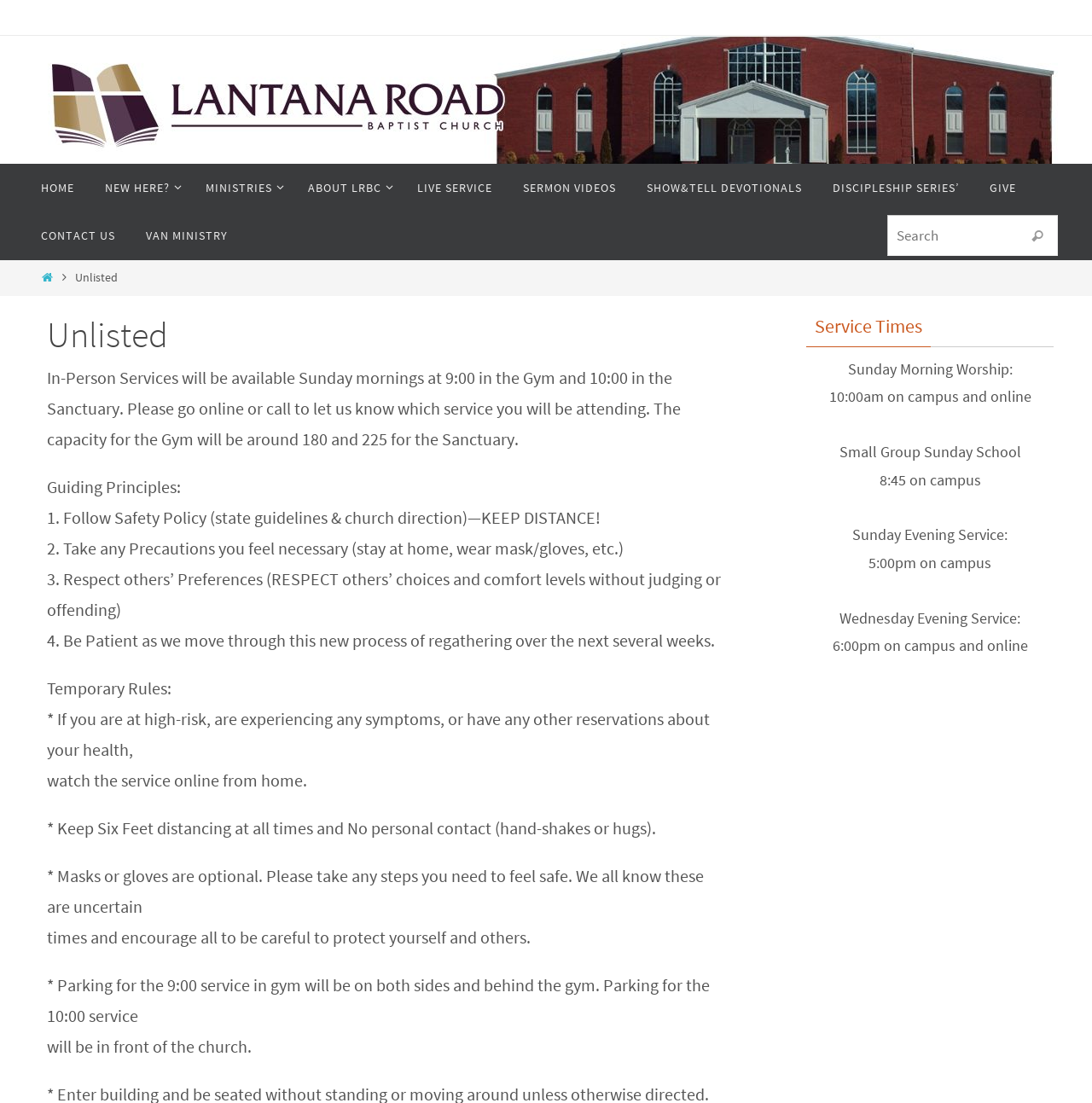Determine the bounding box coordinates in the format (top-left x, top-left y, bottom-right x, bottom-right y). Ensure all values are floating point numbers between 0 and 1. Identify the bounding box of the UI element described by: parent_node: Search for: name="s" placeholder="Search"

[0.812, 0.195, 0.969, 0.232]